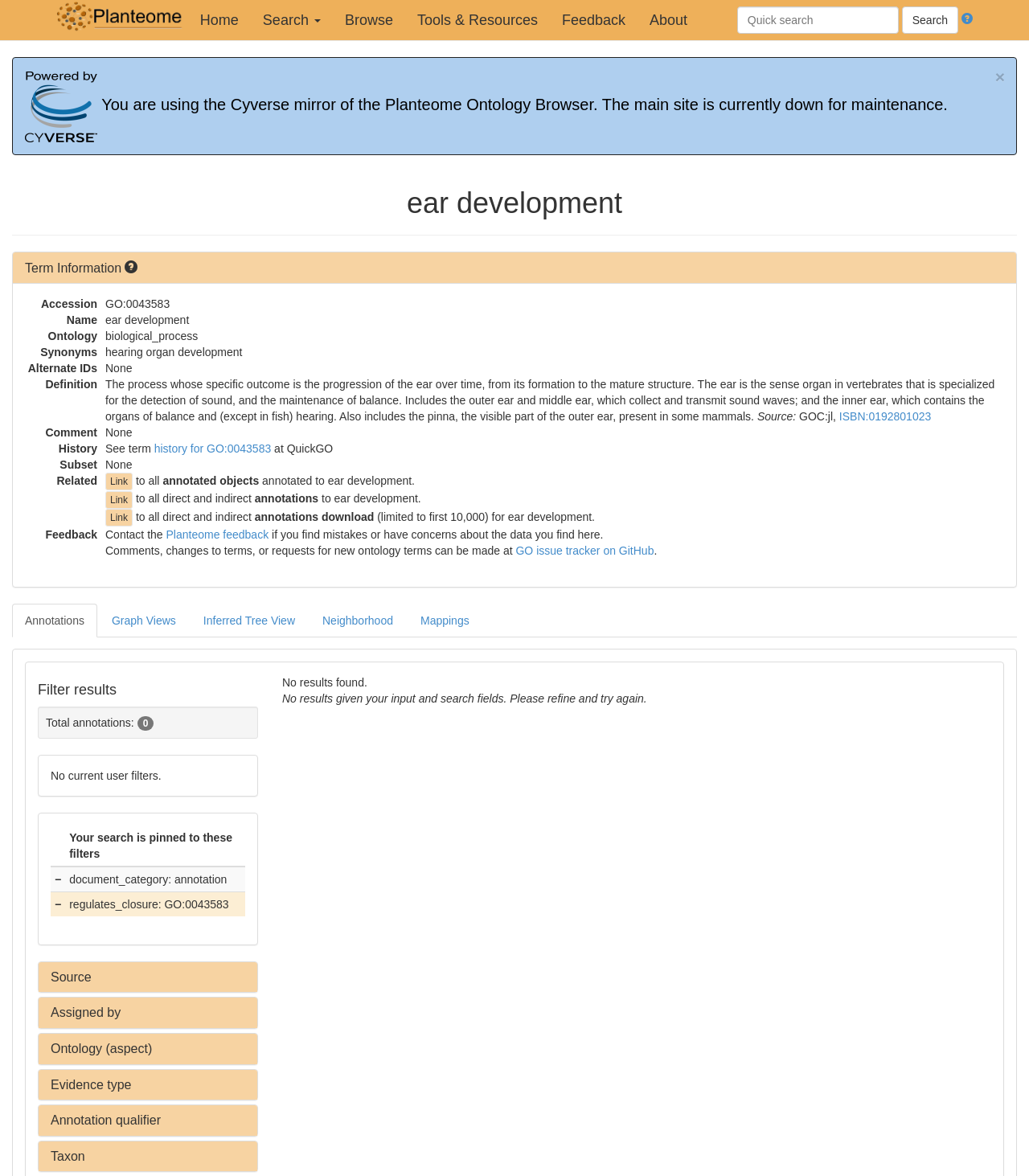Provide a brief response using a word or short phrase to this question:
What is the accession number of the term?

GO:0043583